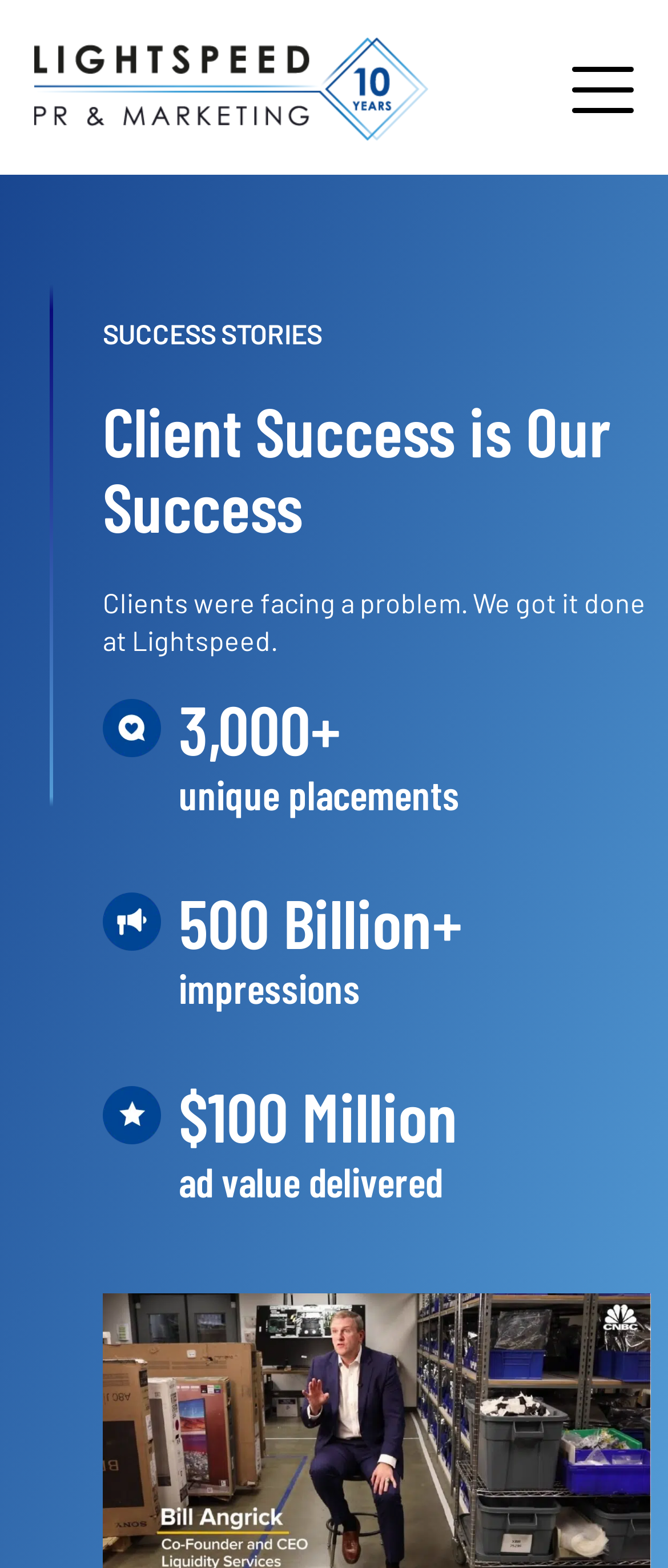Using the image as a reference, answer the following question in as much detail as possible:
What is the main theme of the webpage?

The main theme of the webpage can be inferred from the heading 'Client Success is Our Success' and the text 'SUCCESS STORIES' which suggests that the webpage is showcasing the success stories of the company's clients.